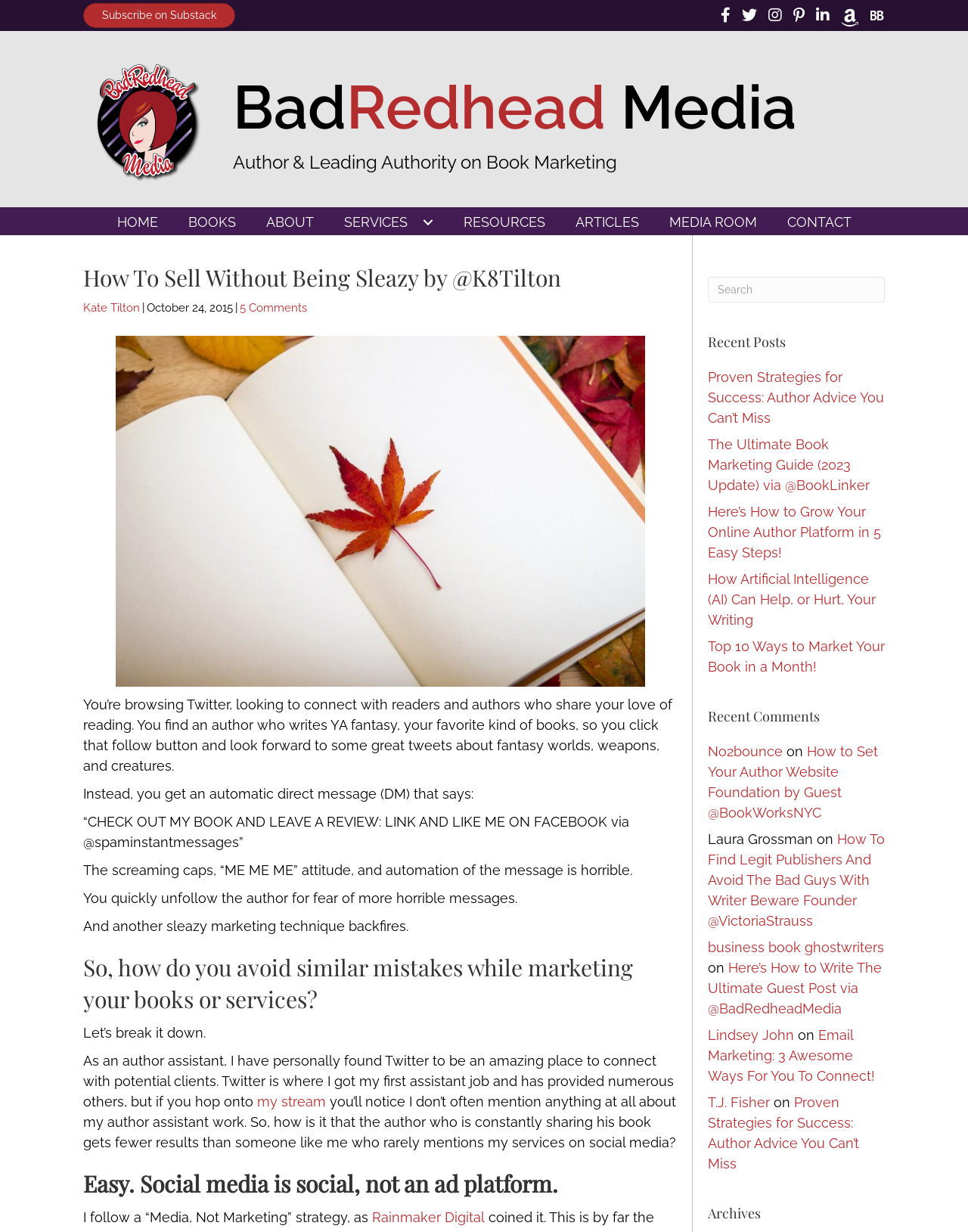Determine the bounding box coordinates for the area that needs to be clicked to fulfill this task: "Subscribe on Substack". The coordinates must be given as four float numbers between 0 and 1, i.e., [left, top, right, bottom].

[0.086, 0.002, 0.243, 0.023]